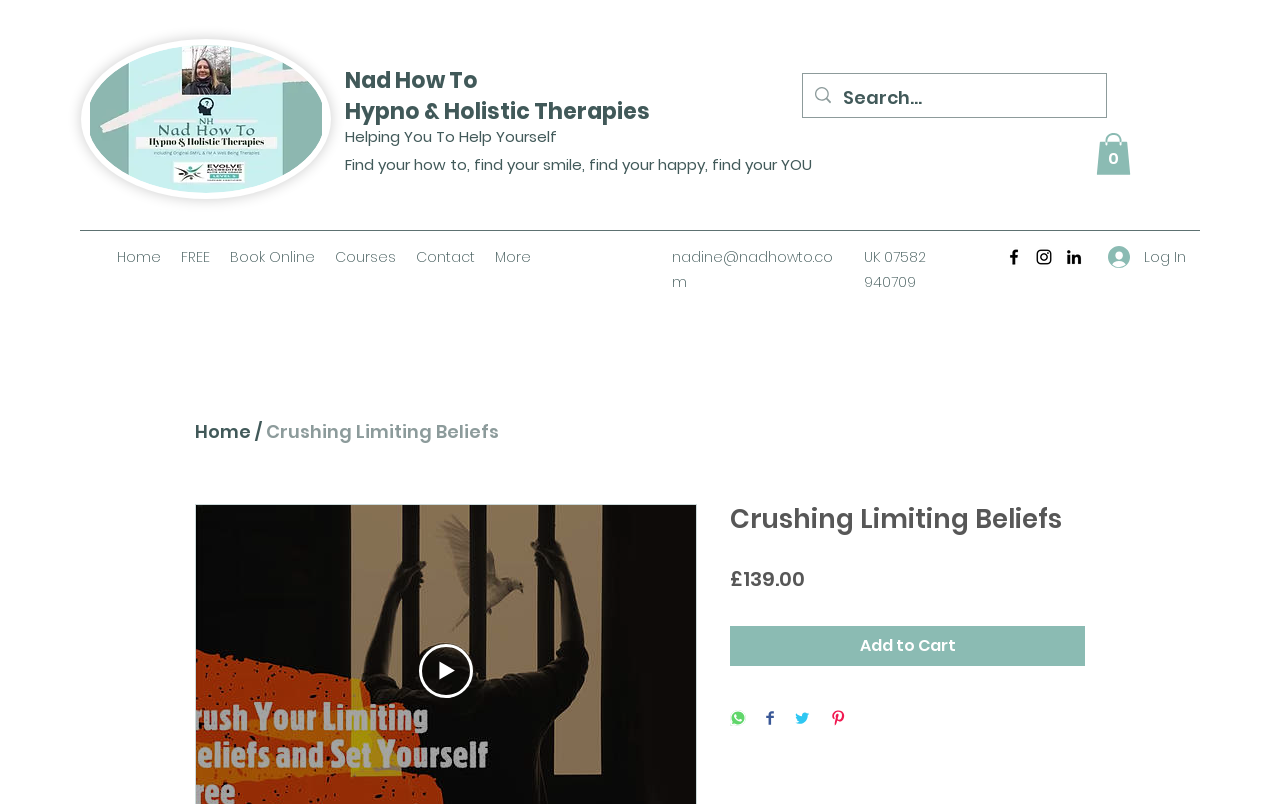Please identify the bounding box coordinates of the clickable area that will fulfill the following instruction: "Search for something". The coordinates should be in the format of four float numbers between 0 and 1, i.e., [left, top, right, bottom].

[0.627, 0.092, 0.864, 0.146]